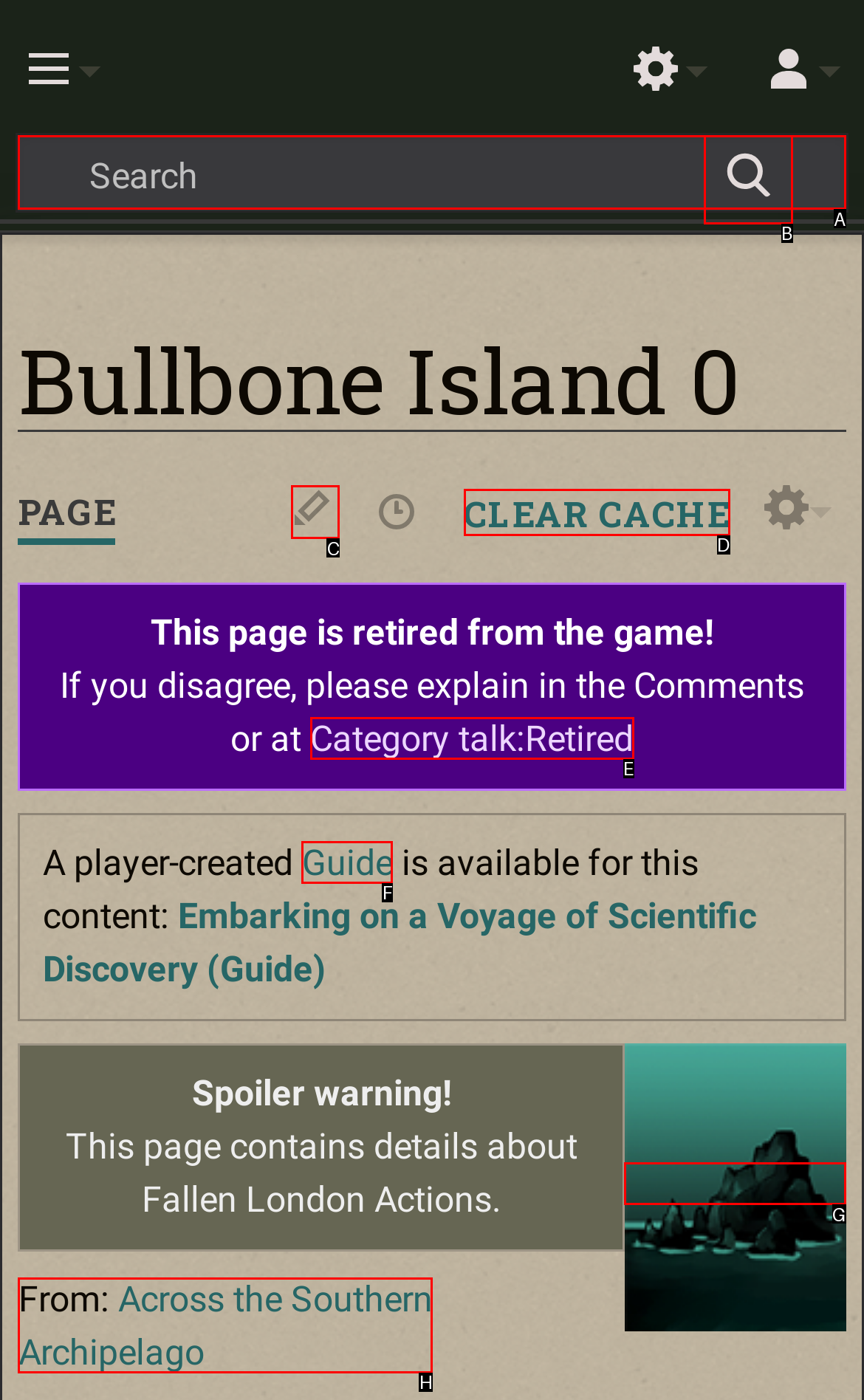Choose the UI element to click on to achieve this task: Edit the page. Reply with the letter representing the selected element.

C